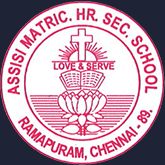Where is the school located?
Based on the image, answer the question in a detailed manner.

The school's location is mentioned along the bottom of the emblem as 'RAMAPURAM, CHENNAI - 89', which provides the specific location of the school.